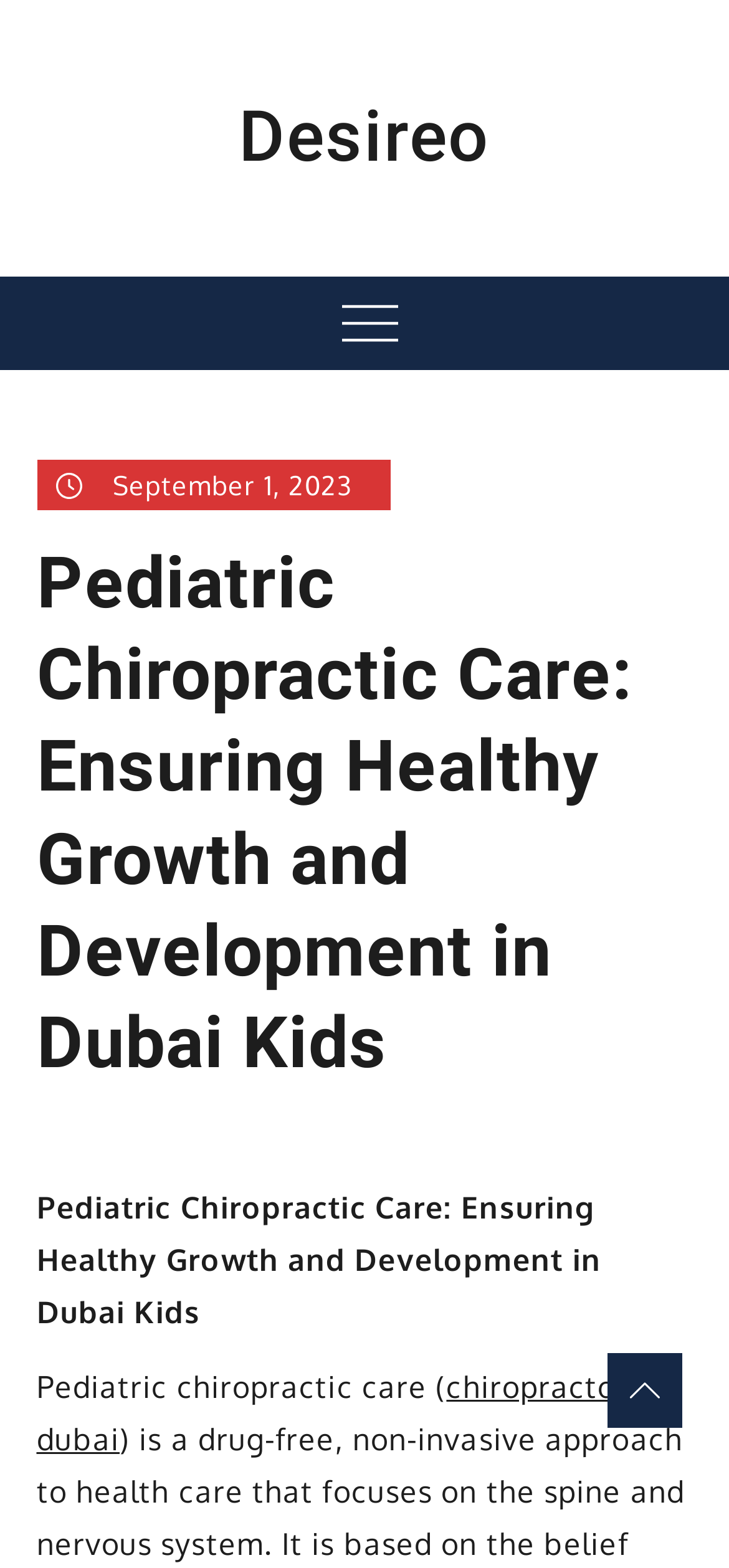Find and provide the bounding box coordinates for the UI element described here: "Desireo". The coordinates should be given as four float numbers between 0 and 1: [left, top, right, bottom].

[0.327, 0.061, 0.673, 0.113]